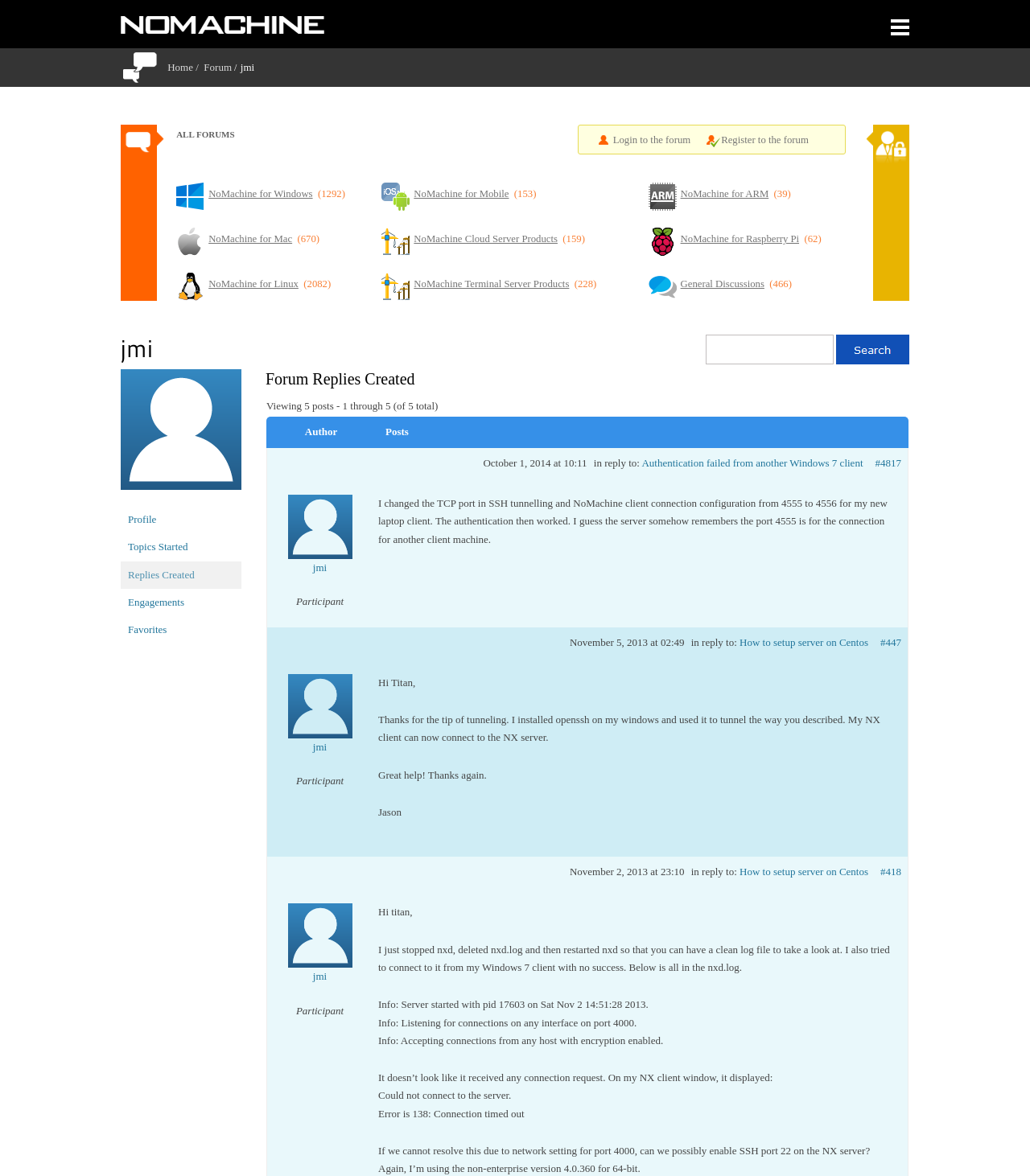Highlight the bounding box of the UI element that corresponds to this description: "General Discussions (466)".

[0.657, 0.232, 0.769, 0.256]